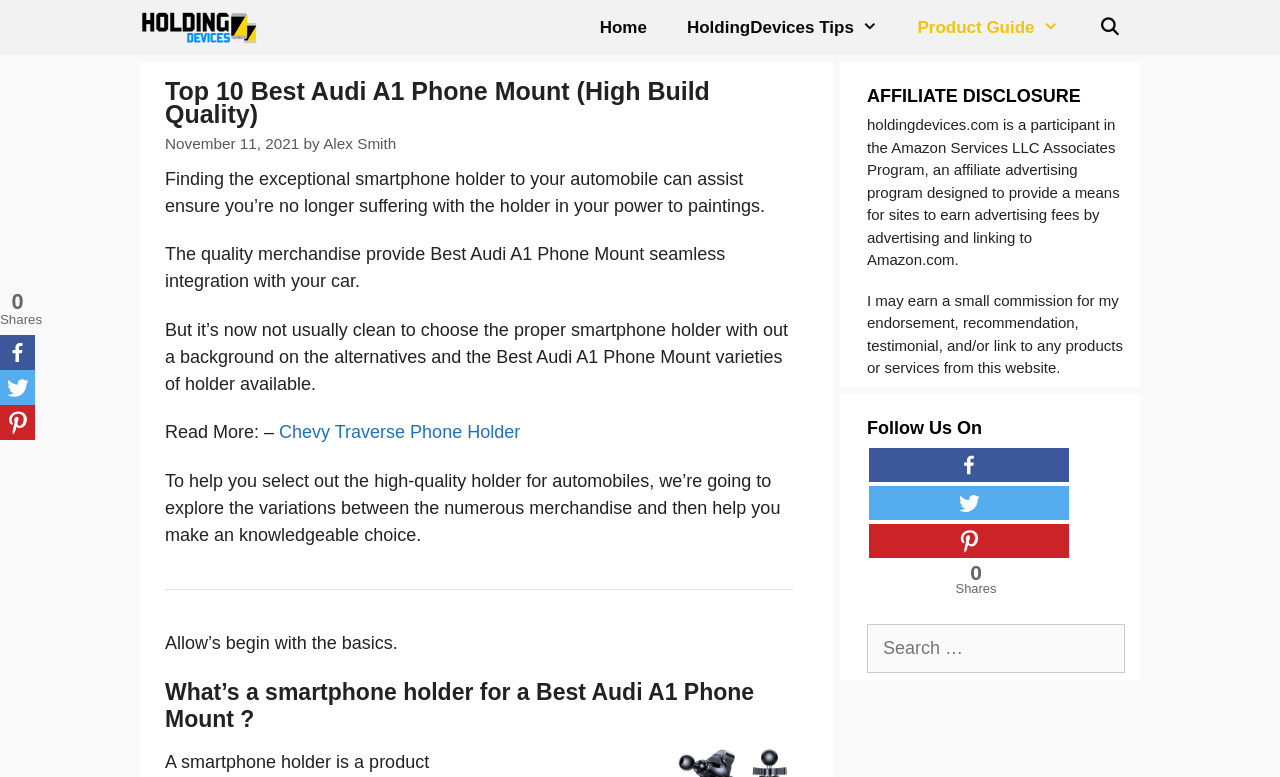Please specify the bounding box coordinates of the clickable section necessary to execute the following command: "Search for something".

[0.677, 0.802, 0.879, 0.866]